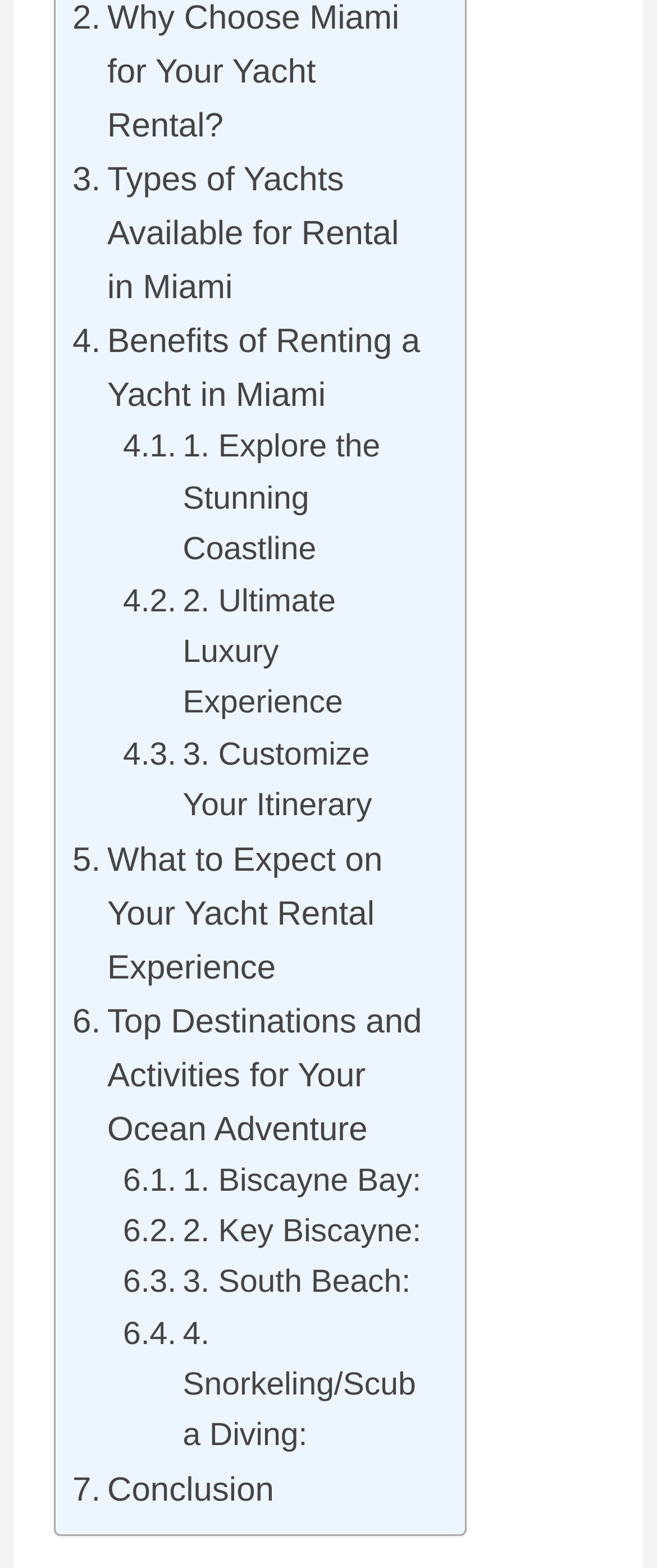Please identify the coordinates of the bounding box that should be clicked to fulfill this instruction: "Read about what to expect on your yacht rental experience".

[0.11, 0.531, 0.655, 0.634]